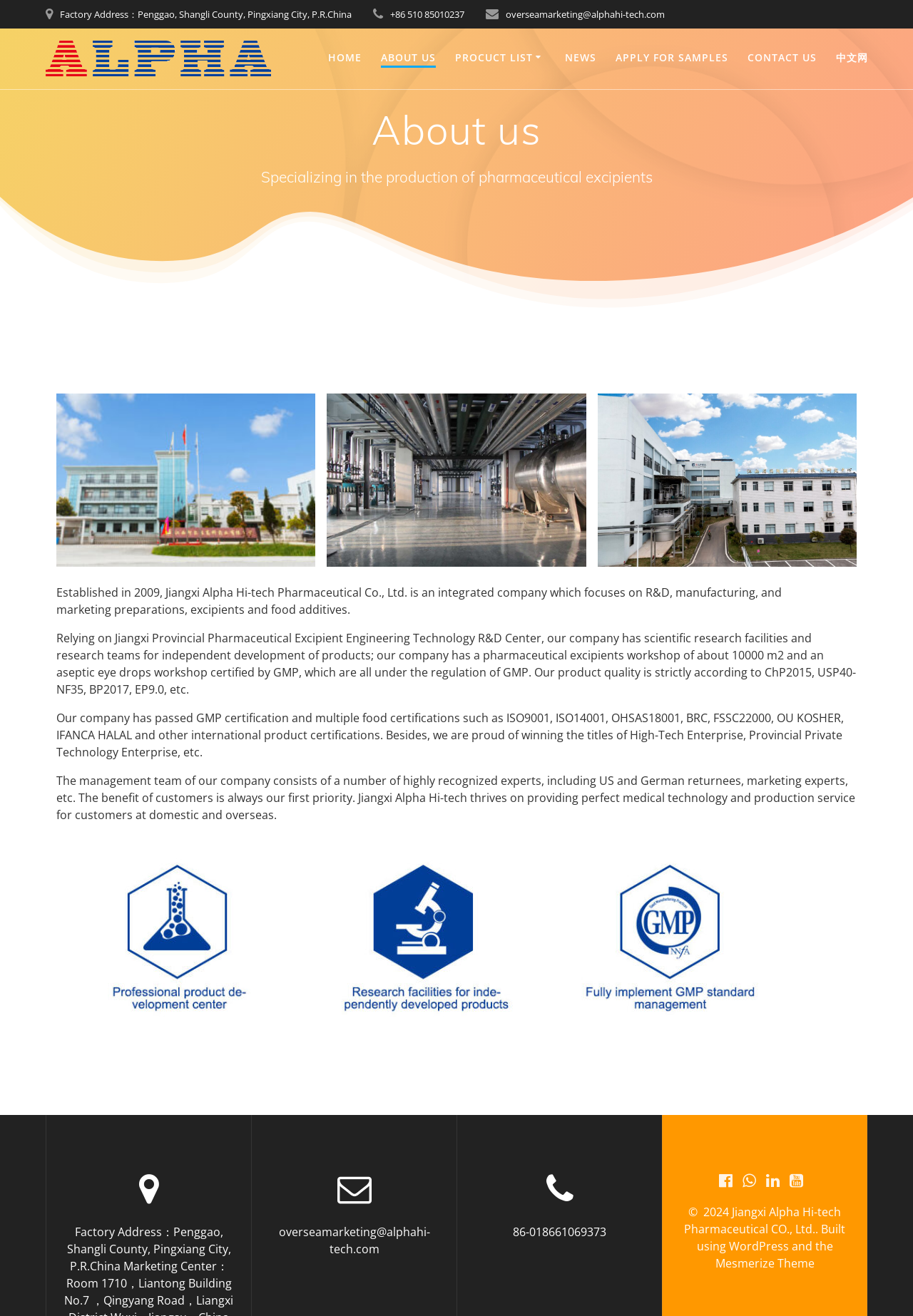Determine the bounding box coordinates of the clickable region to carry out the instruction: "Learn more about Ethyl Oleate（Food Grade）".

[0.68, 0.059, 0.97, 0.081]